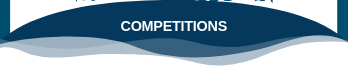Create a detailed narrative that captures the essence of the image.

The image features a bold heading that reads "COMPETITIONS," prominently displayed against a curved, wave-like background that evokes a sense of movement and energy. The color palette combines shades of blue with a subtle gradient effect, creating a visually appealing contrast that draws attention to the text. This header is likely part of a section dedicated to competitive events or tournaments related to angling, suggesting that the content may include updates, results, or announcements about various competitions. The design elements work together to convey excitement and engagement in the competitive aspect of the subject matter.